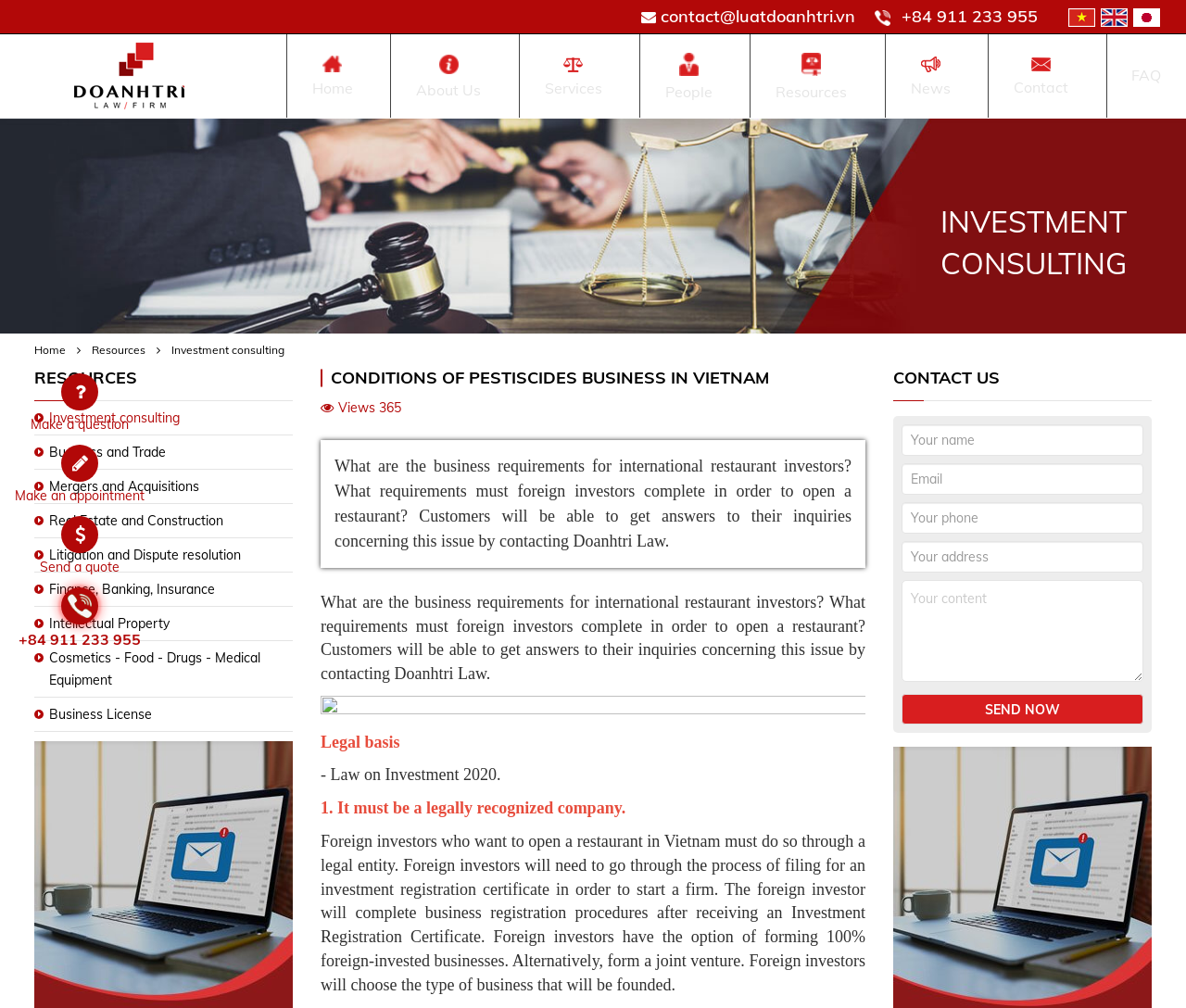Please identify the bounding box coordinates for the region that you need to click to follow this instruction: "Contact us through hotline".

[0.052, 0.583, 0.083, 0.619]